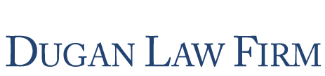What industry does the firm focus on?
Please analyze the image and answer the question with as much detail as possible.

The firm's focus on healthcare litigation is evident from the logo, which emphasizes its commitment to challenging fraudulent and unfair practices within the healthcare industry.